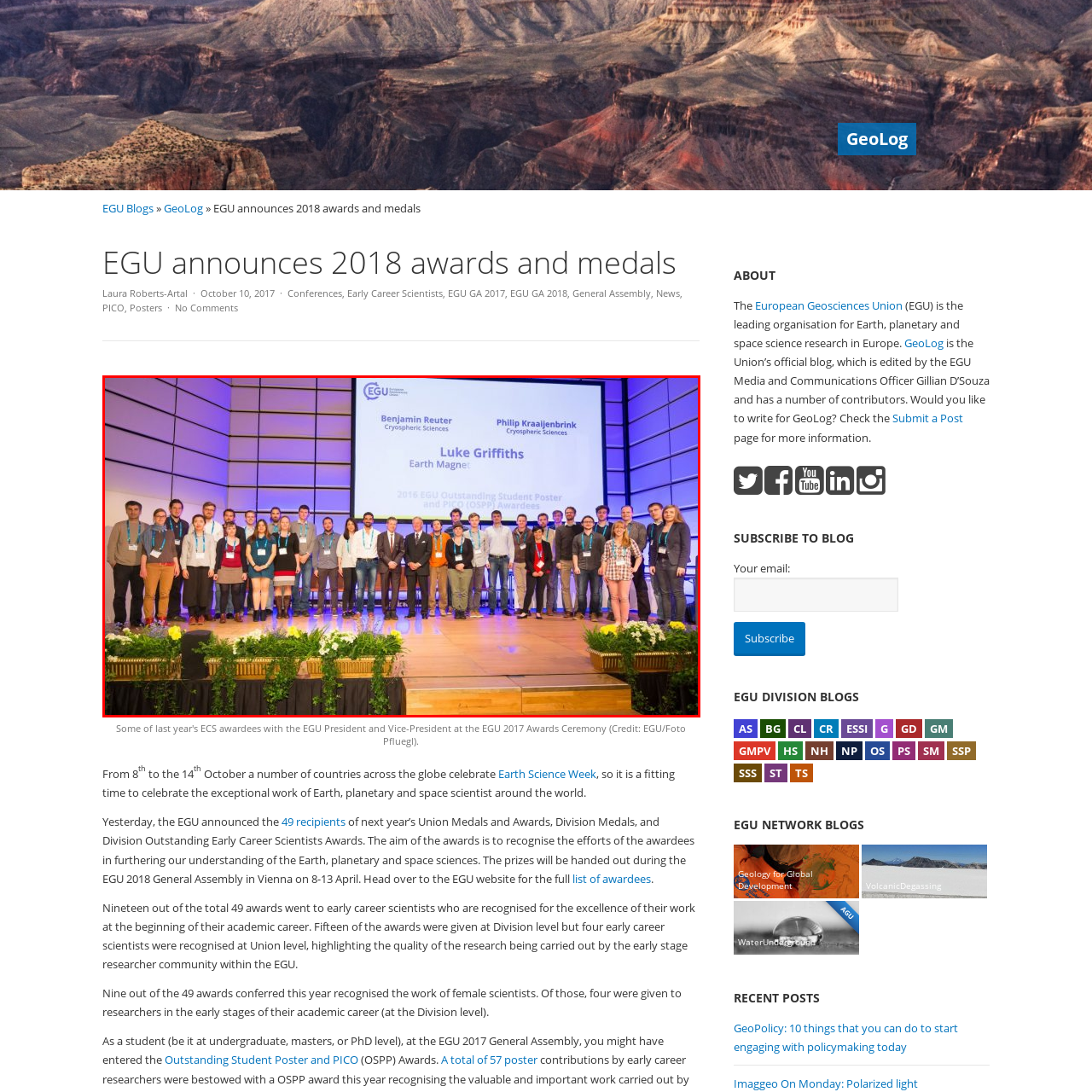What division do Benjamin Reuter and Philip Kraaijenbrink represent?
Observe the section of the image outlined in red and answer concisely with a single word or phrase.

Cryospheric Sciences